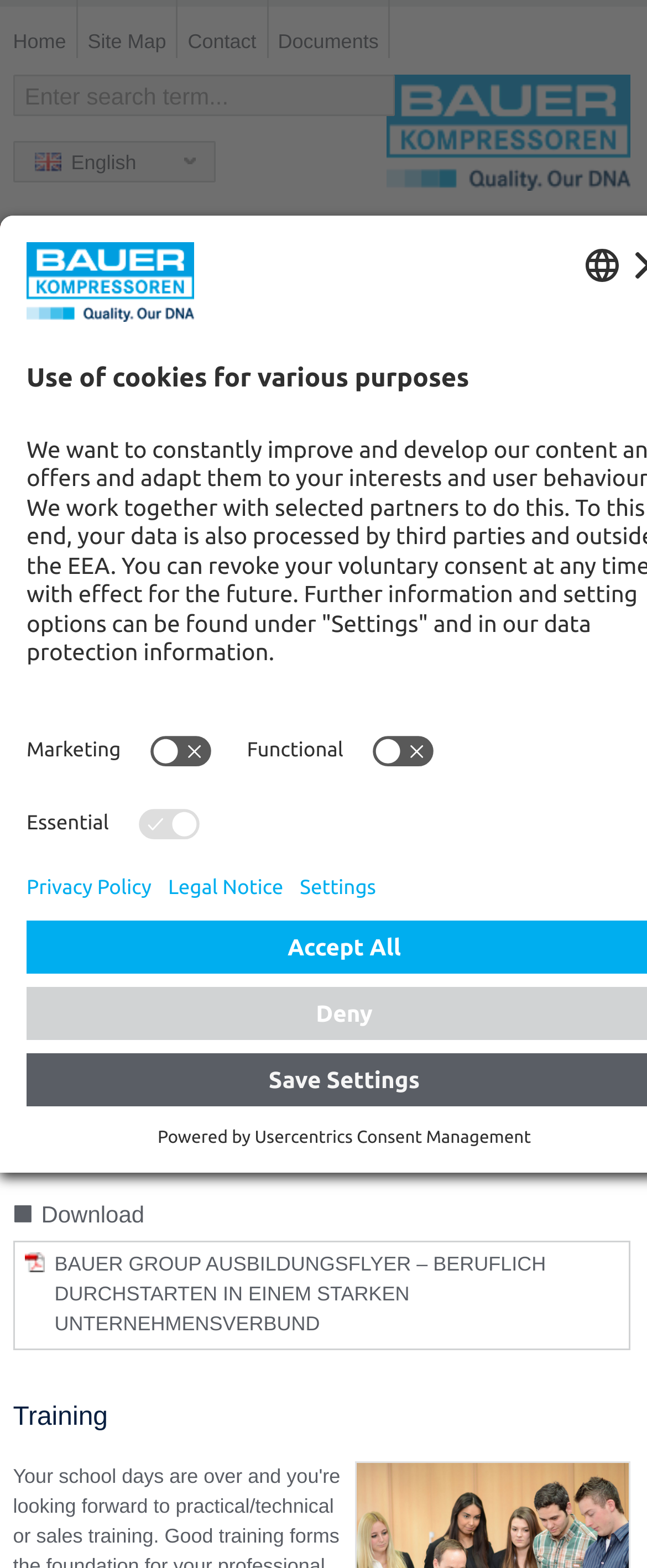Use a single word or phrase to answer the question: 
What is the purpose of the 'Select language' button?

To select a language